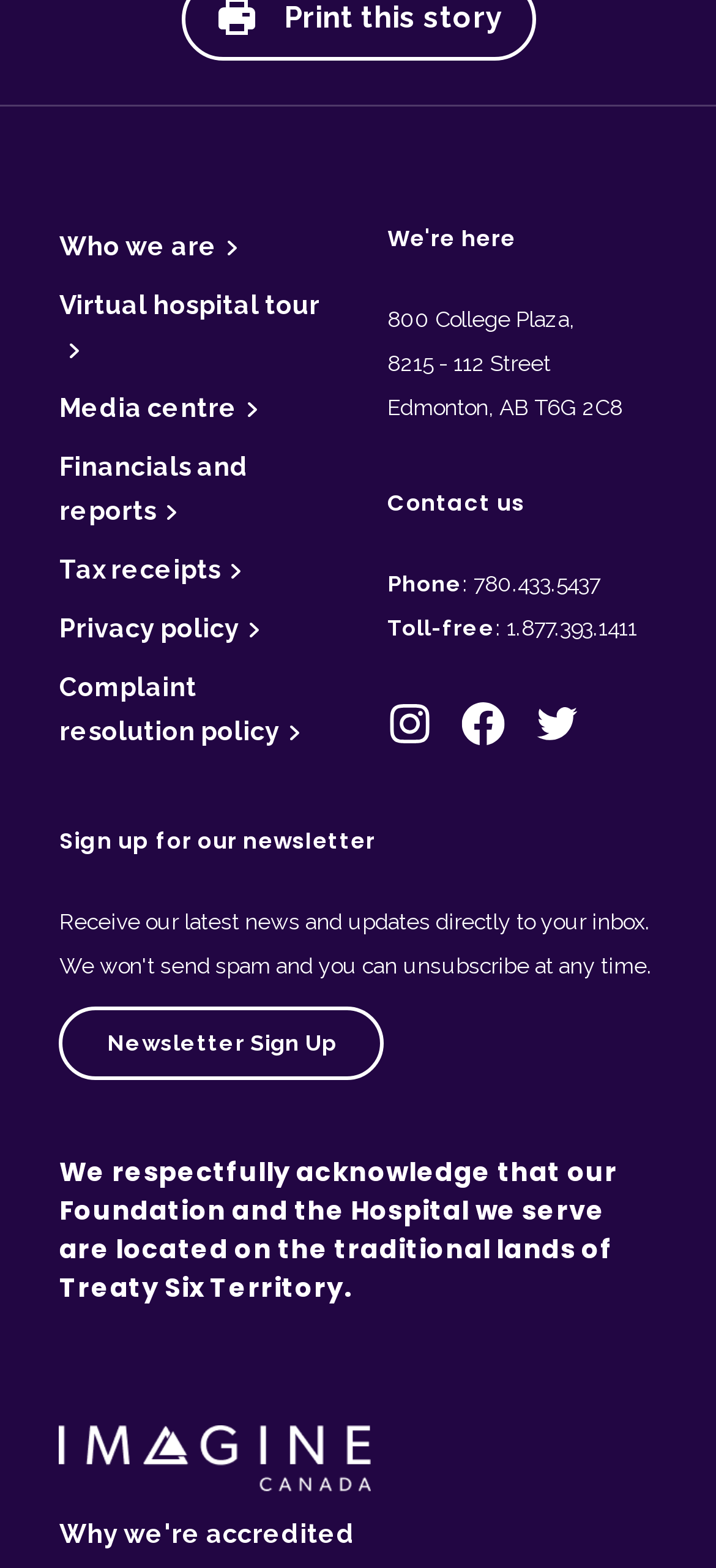Reply to the question with a single word or phrase:
How can I contact the hospital?

Phone or toll-free